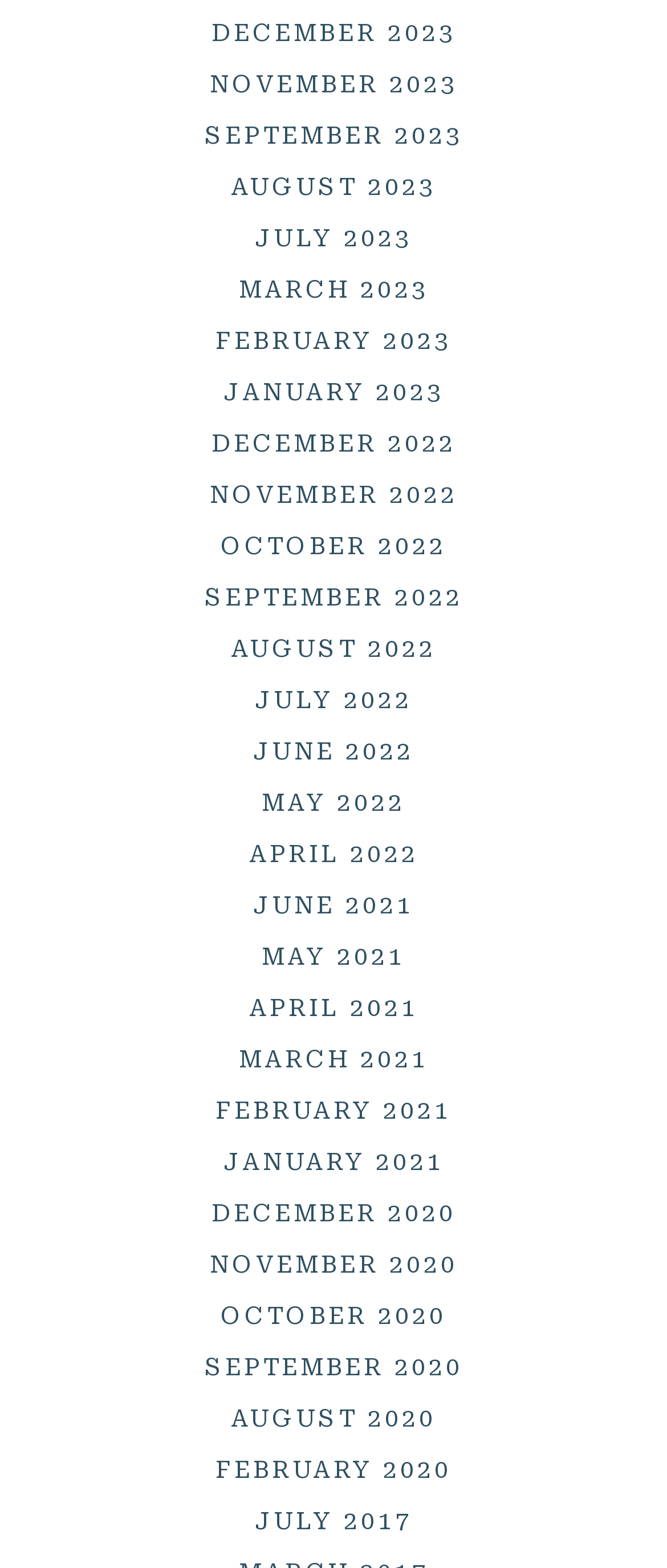How many years are represented in the list of months?
Provide a detailed and well-explained answer to the question.

I examined the list of links and found that there are 6 years represented, namely 2023, 2022, 2021, 2020, 2017, and no other years.